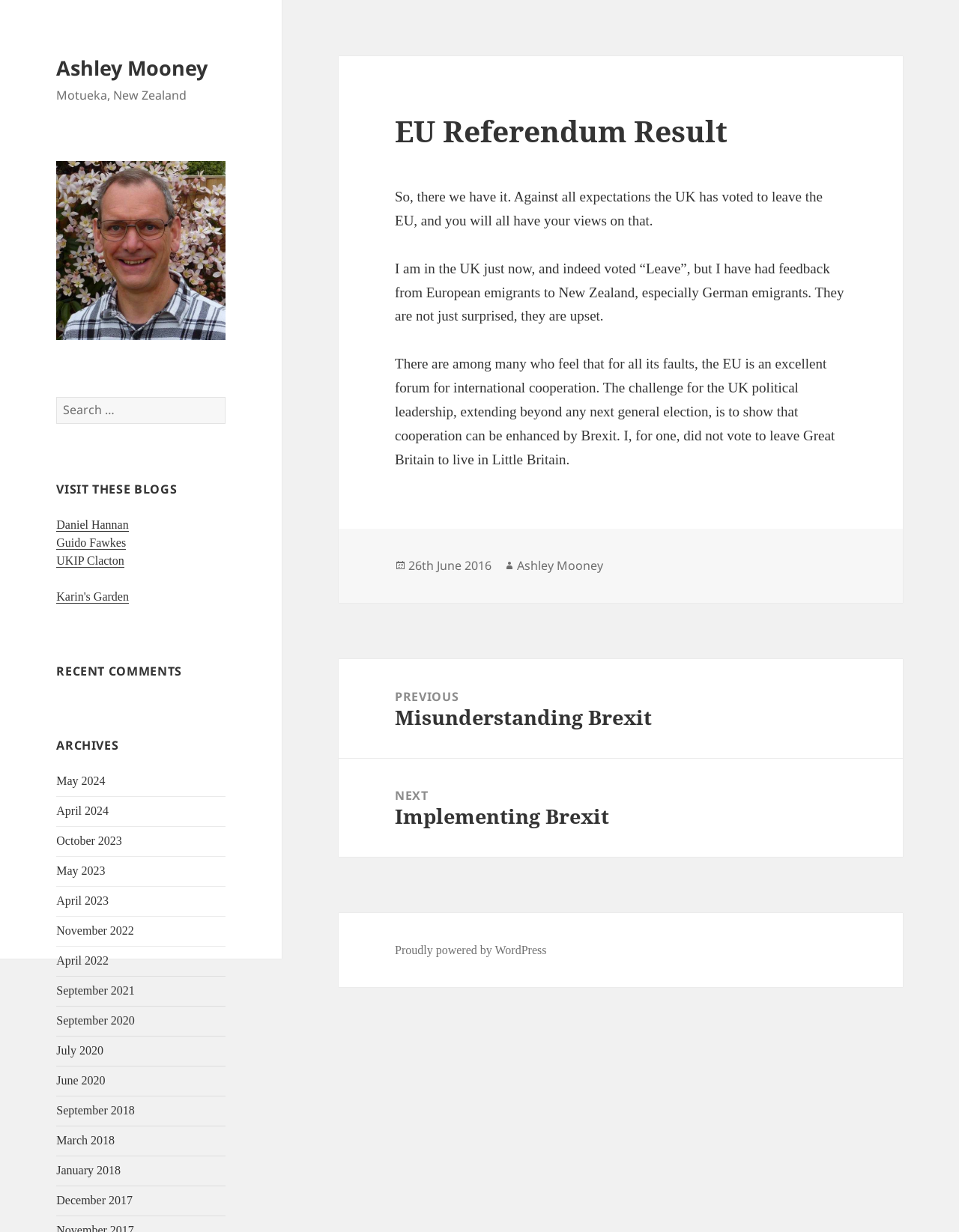What is the topic of the blog post?
Based on the visual information, provide a detailed and comprehensive answer.

I determined the topic of the blog post by looking at the heading of the article section, which says 'EU Referendum Result'.